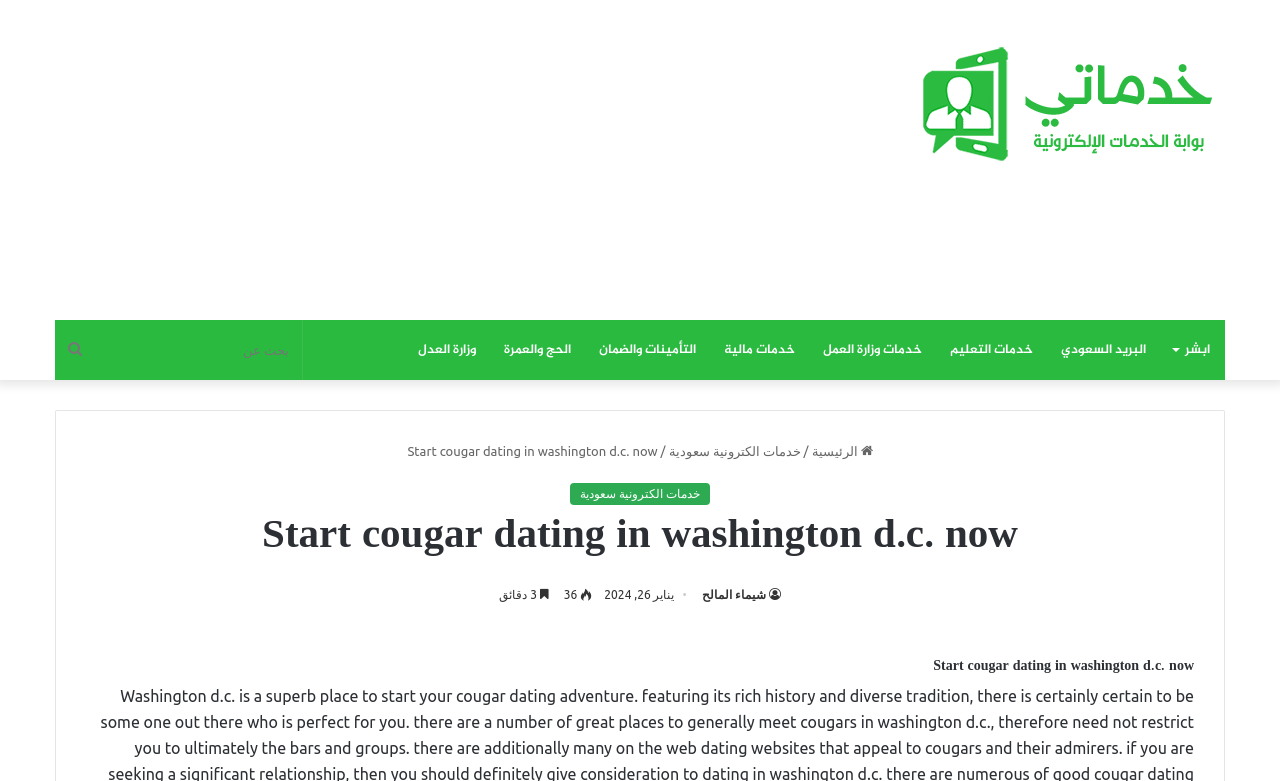For the element described, predict the bounding box coordinates as (top-left x, top-left y, bottom-right x, bottom-right y). All values should be between 0 and 1. Element description: parent_node: NCERT Solutions aria-label="Menu Toggle"

None